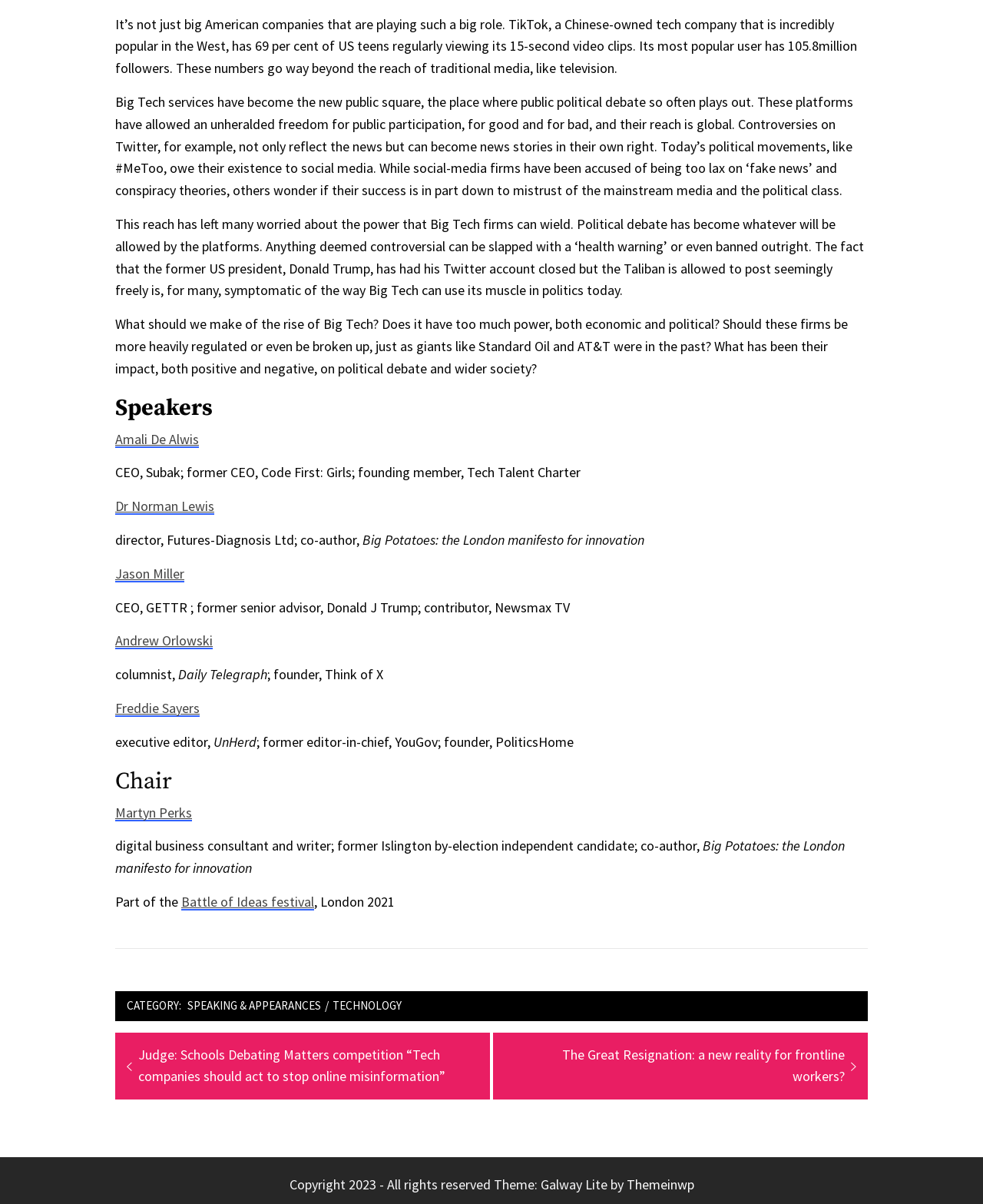Identify the bounding box for the UI element specified in this description: "Dr Norman Lewis". The coordinates must be four float numbers between 0 and 1, formatted as [left, top, right, bottom].

[0.117, 0.413, 0.218, 0.428]